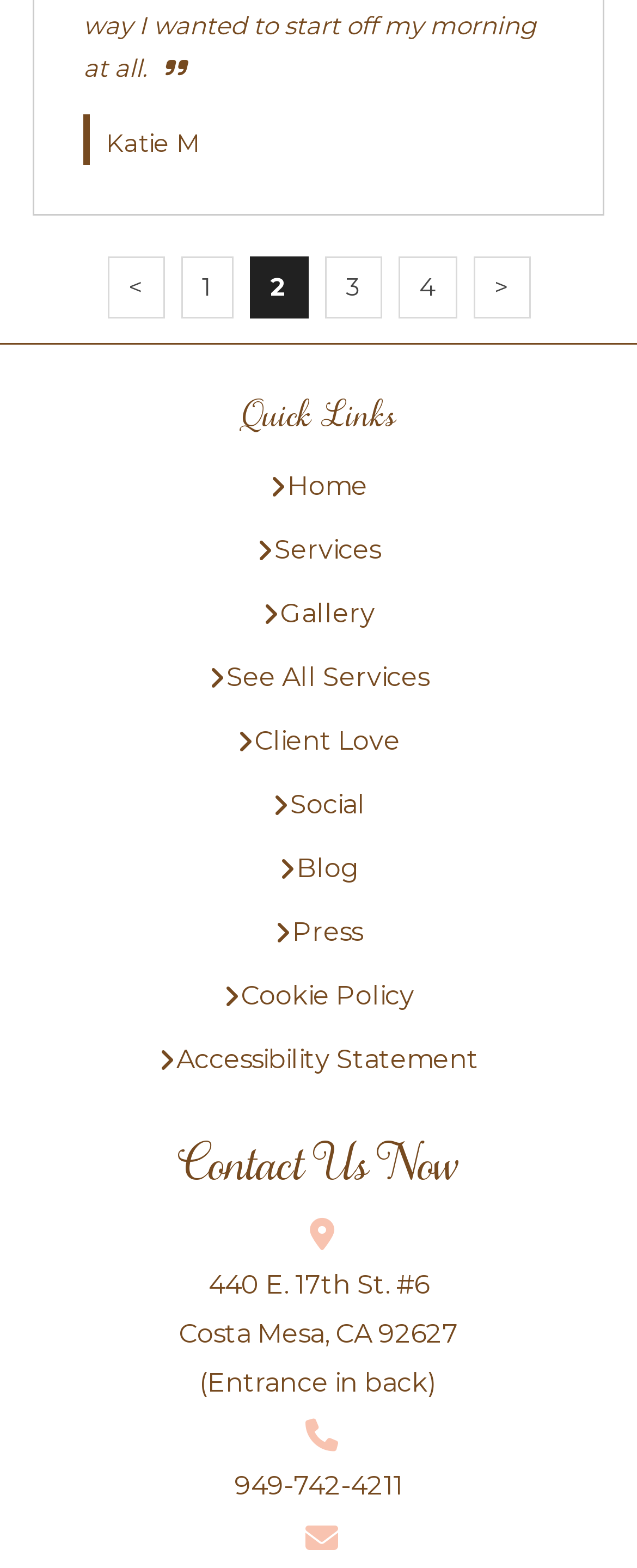Please mark the clickable region by giving the bounding box coordinates needed to complete this instruction: "view services".

[0.403, 0.336, 0.597, 0.368]